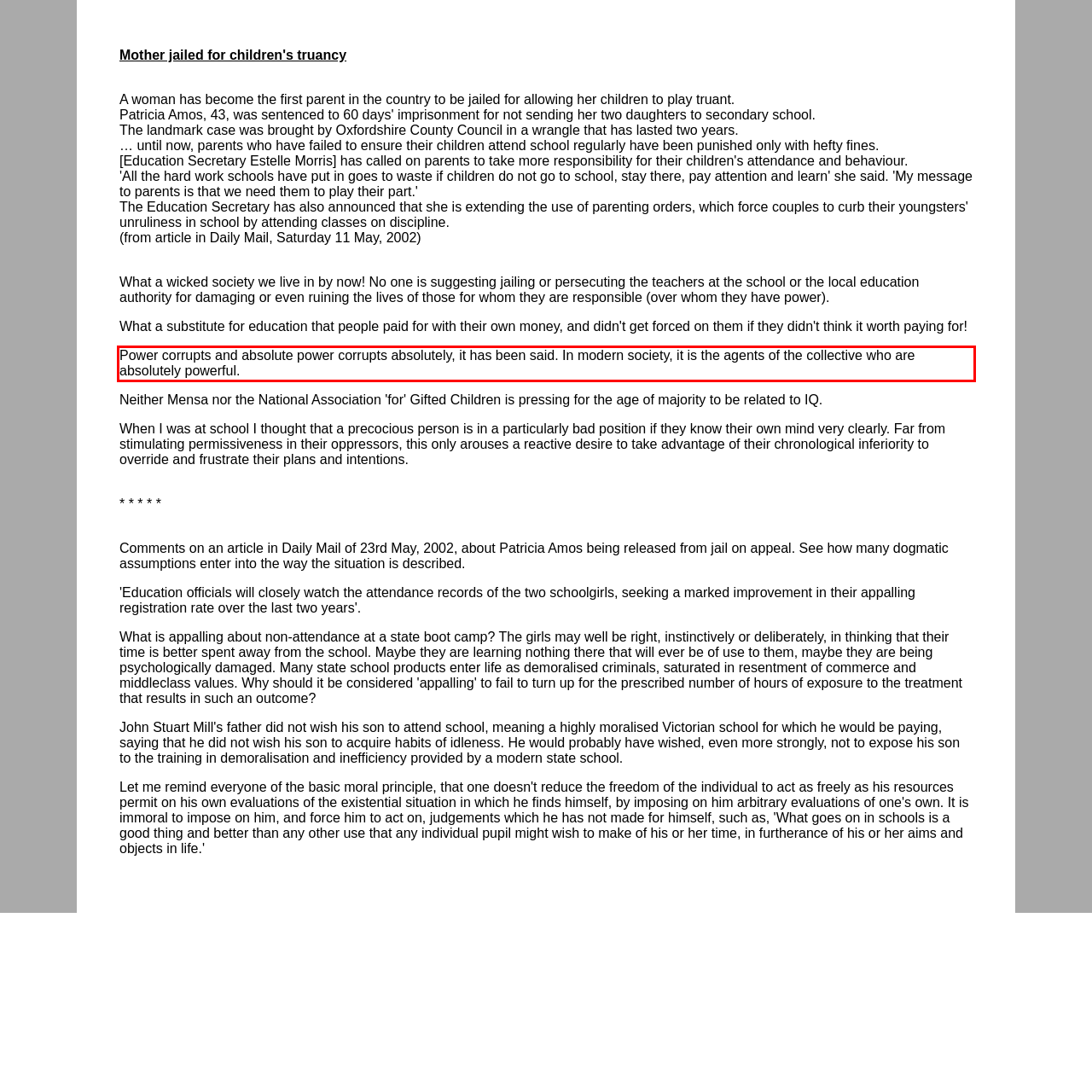The screenshot provided shows a webpage with a red bounding box. Apply OCR to the text within this red bounding box and provide the extracted content.

Power corrupts and absolute power corrupts absolutely, it has been said. In modern society, it is the agents of the collective who are absolutely powerful.